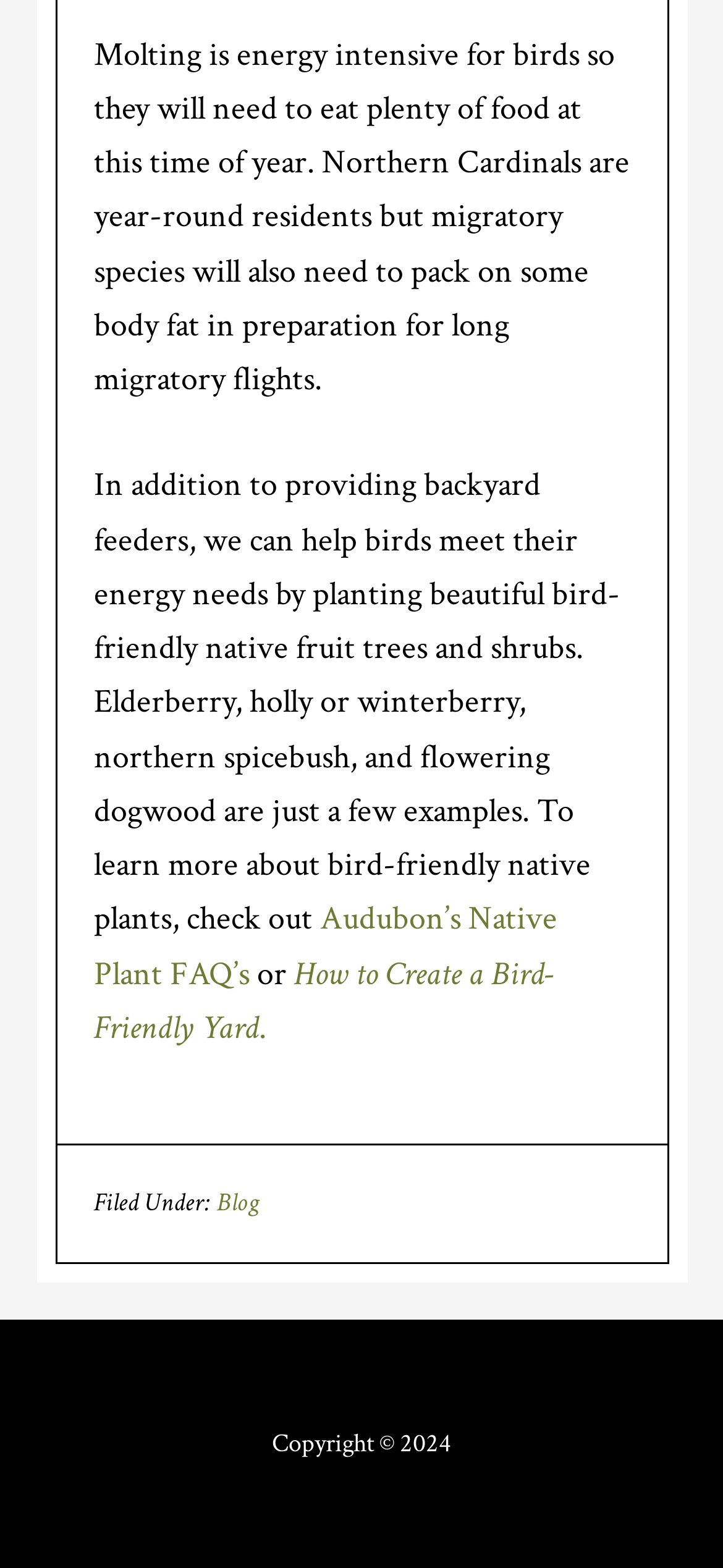Using the information shown in the image, answer the question with as much detail as possible: What is the purpose of the 'Audubon’s Native Plant FAQ’s' link?

The link 'Audubon’s Native Plant FAQ’s' is provided to help readers learn more about bird-friendly native plants, which is a topic discussed in the article.